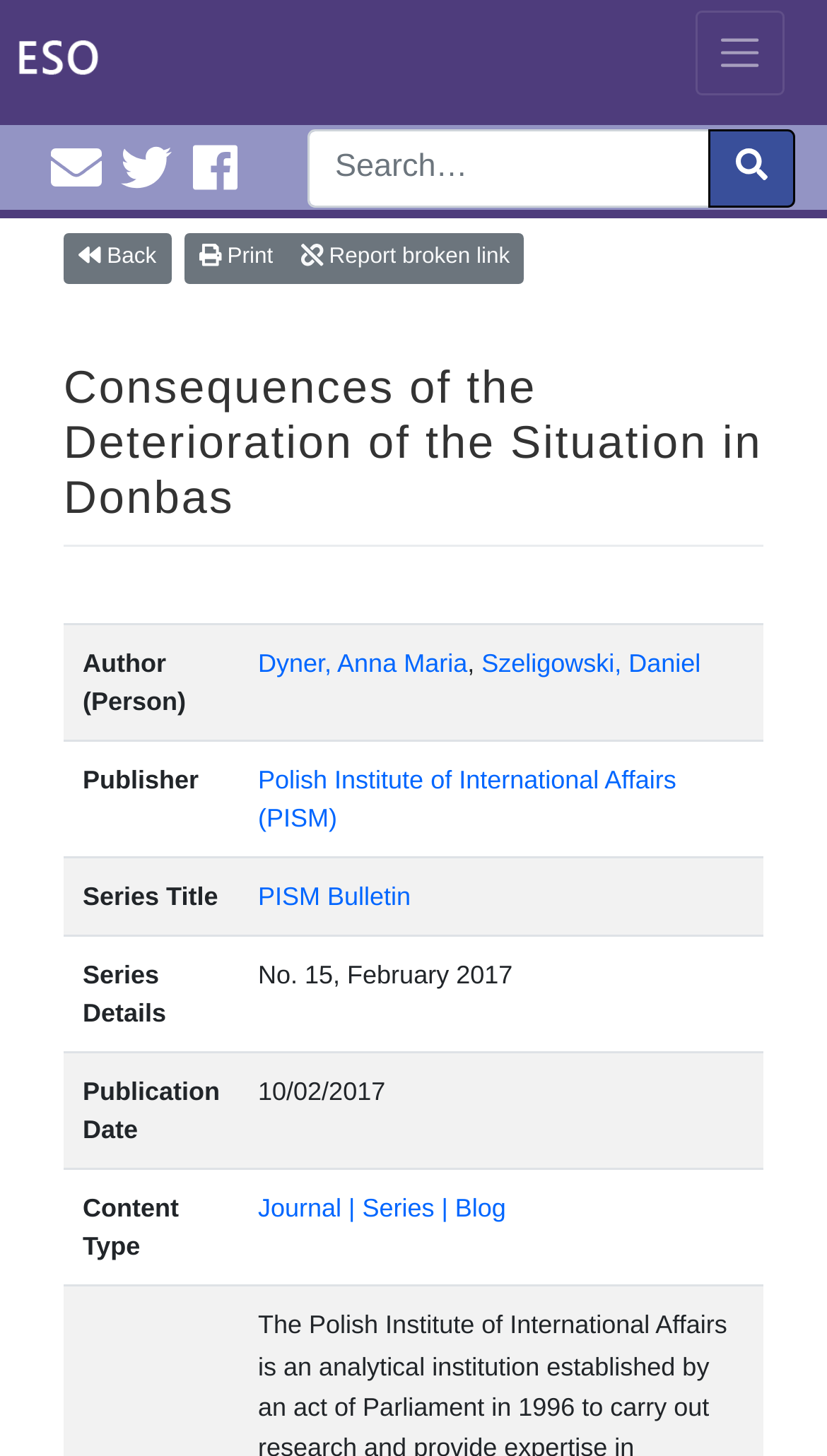Determine the webpage's heading and output its text content.

Consequences of the Deterioration of the Situation in Donbas